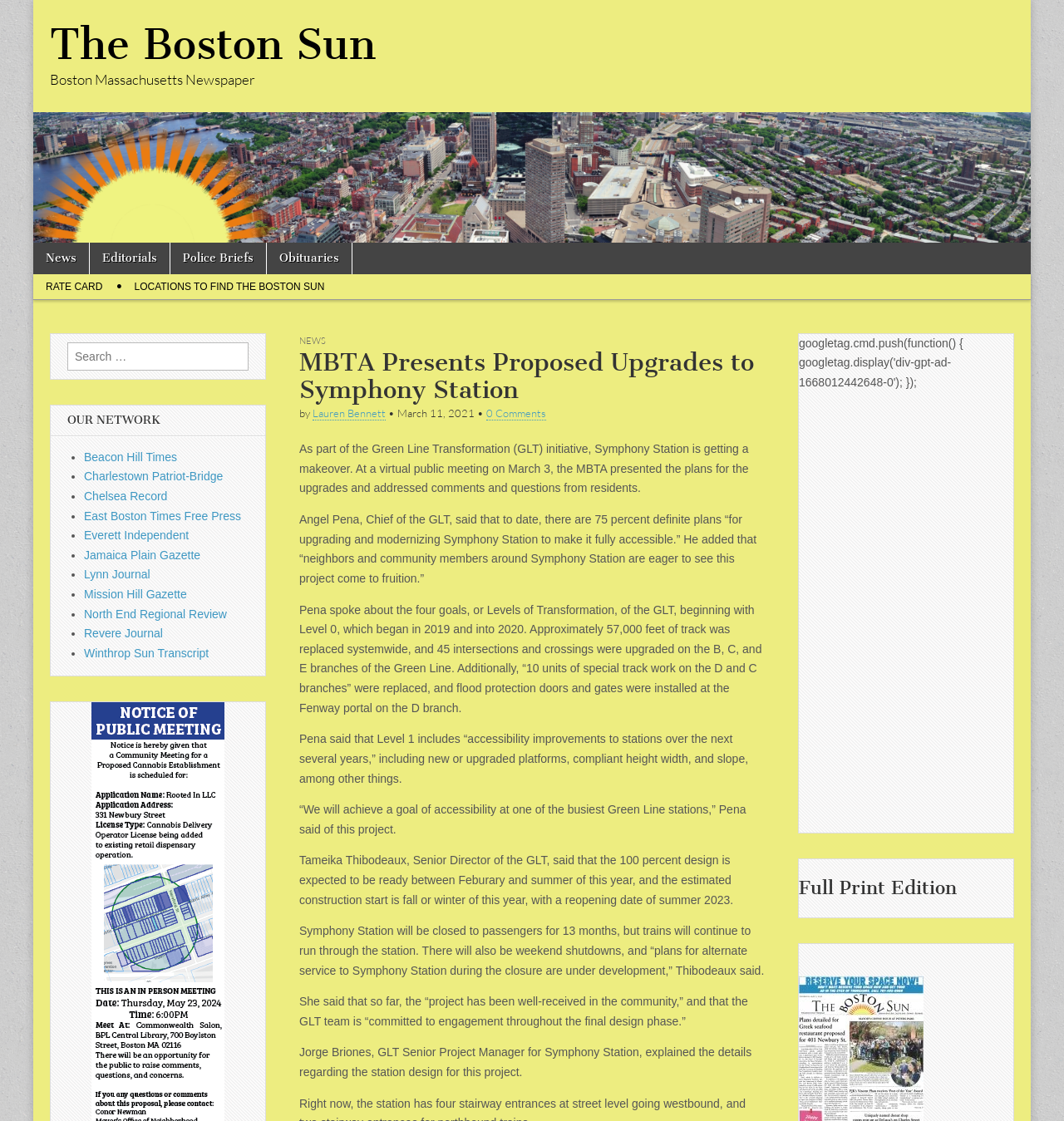Provide a single word or phrase to answer the given question: 
What is the expected reopening date of Symphony Station?

Summer 2023